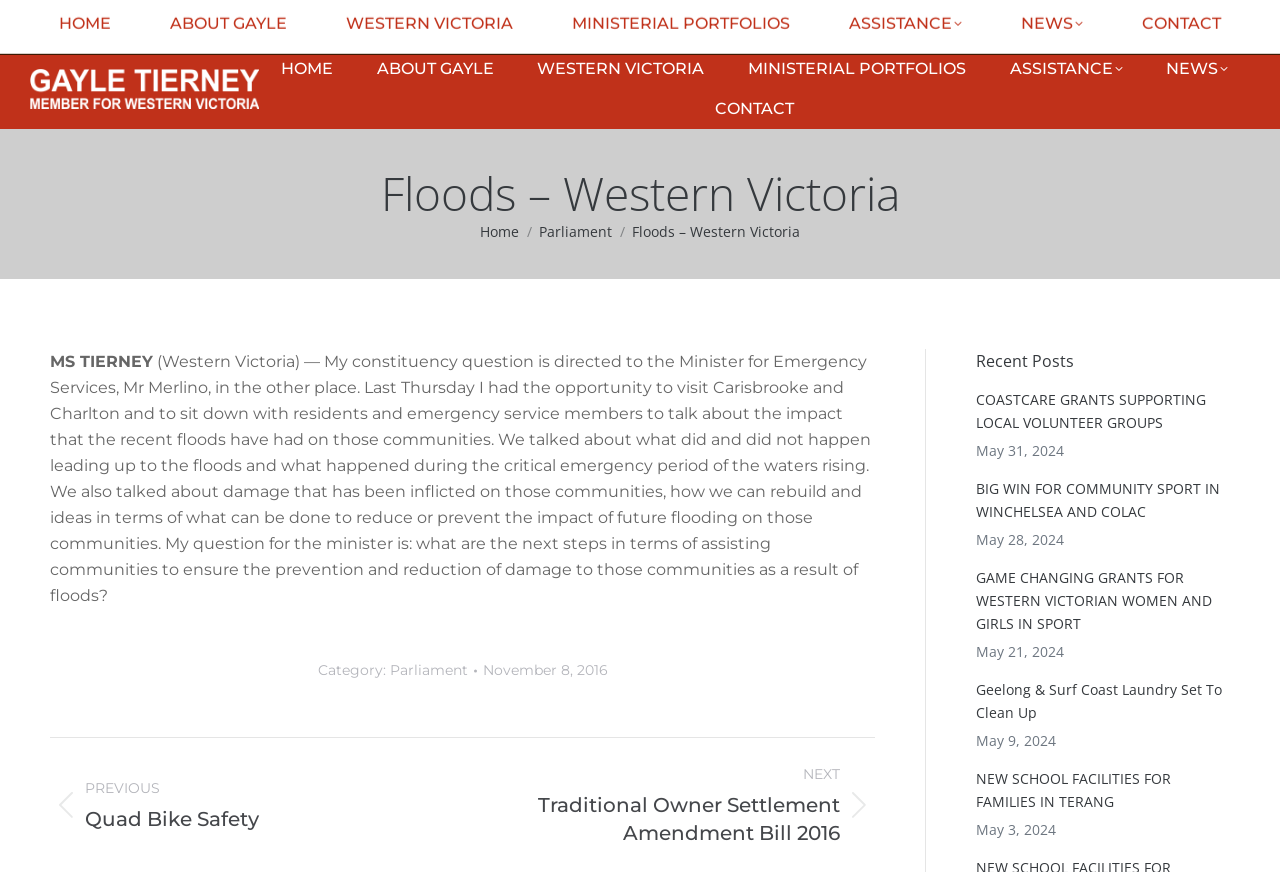Locate the headline of the webpage and generate its content.

Floods – Western Victoria